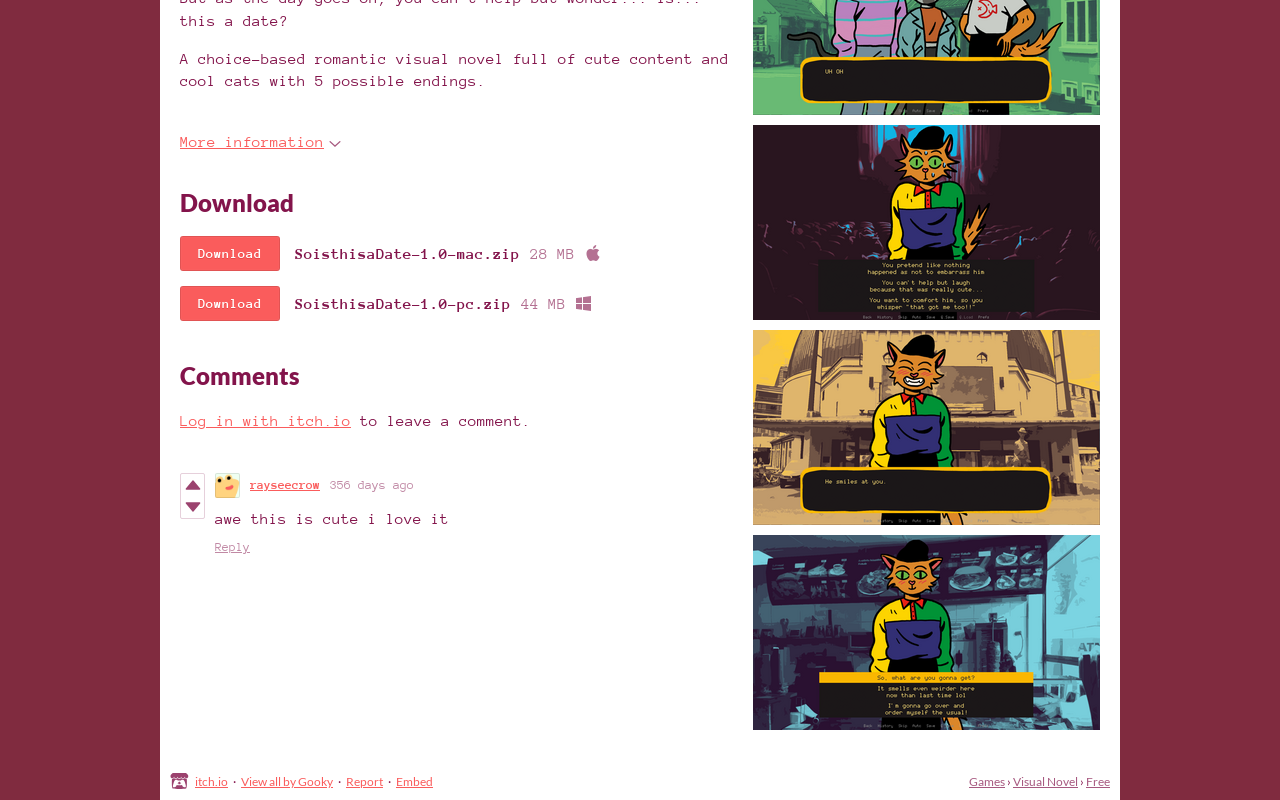Show the bounding box coordinates for the HTML element as described: "title="Vote up"".

[0.141, 0.592, 0.159, 0.62]